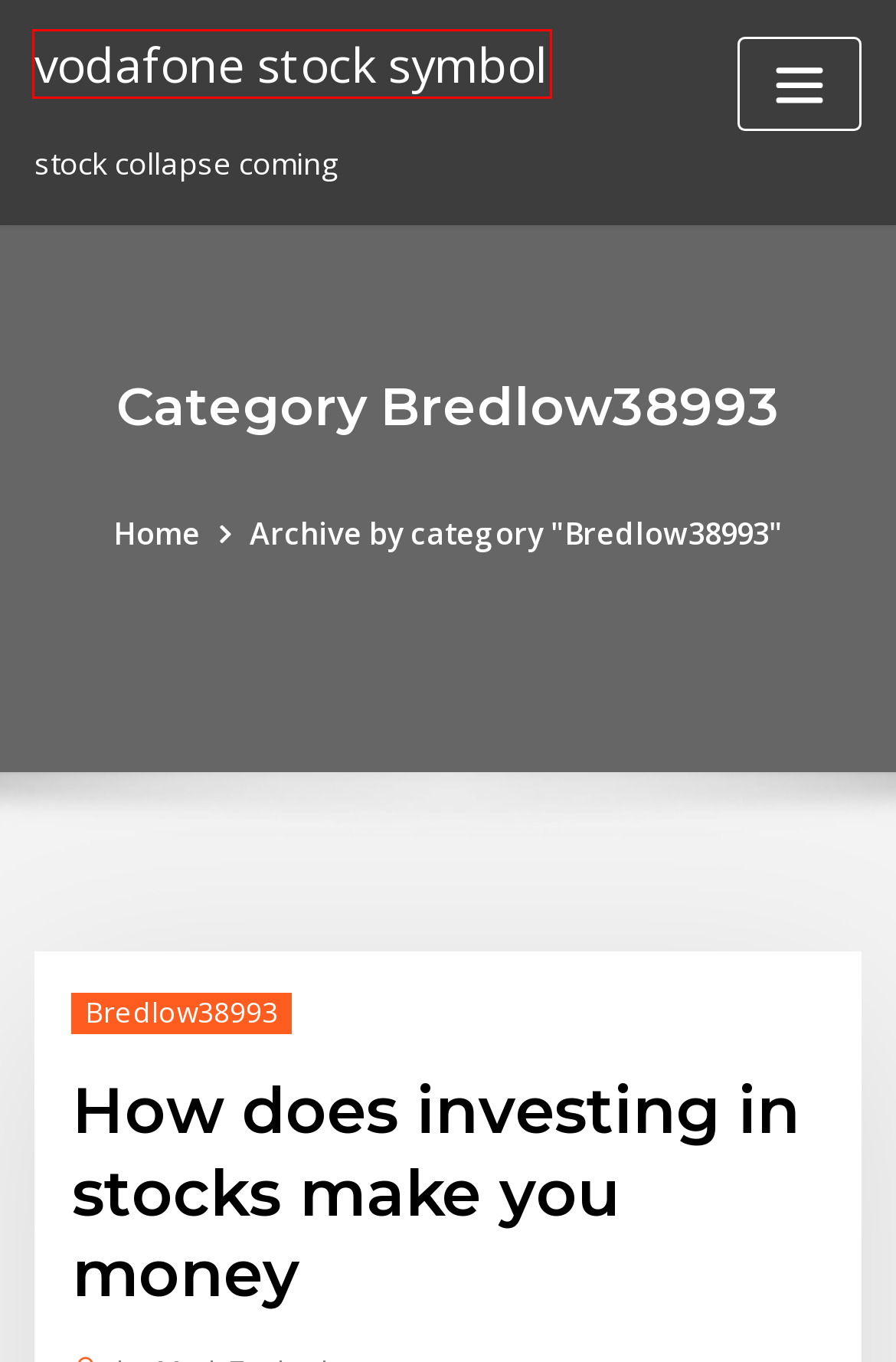You are looking at a screenshot of a webpage with a red bounding box around an element. Determine the best matching webpage description for the new webpage resulting from clicking the element in the red bounding box. Here are the descriptions:
A. Telecharger tubemate 2019 gratuit pour android
B. How to download mrcrayfish town mod 1.12.2
C. vodafone stock symbol - topoptionsbhhwqzo.netlify.app
D. Download latest version of ccleaner free
E. Adobe acrobat x pro gratuit télécharger complete version for windows 10
F. Download driver canon e 400 free
G. Bredlow38993 - topoptionsbhhwqzo.netlify.app
H. Comment copier les contacts sur carte sim wiko

C